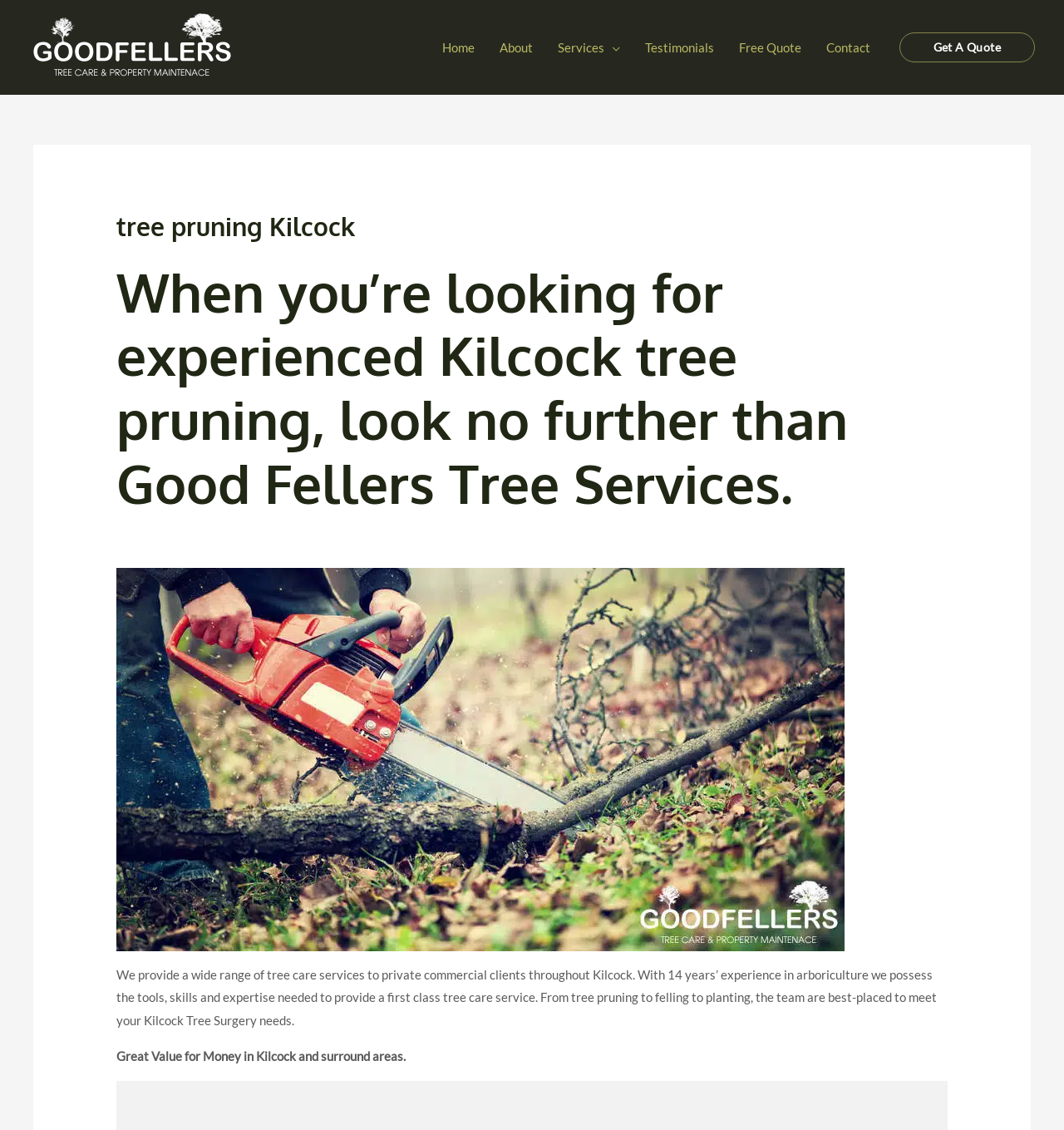What is the main service provided by Good Fellers Tree Services?
Answer the question in as much detail as possible.

I read the heading element that says 'tree pruning Kilcock' and the paragraph that mentions 'tree care services' and 'tree pruning to felling to planting', which suggests that tree pruning is one of the main services provided by Good Fellers Tree Services.